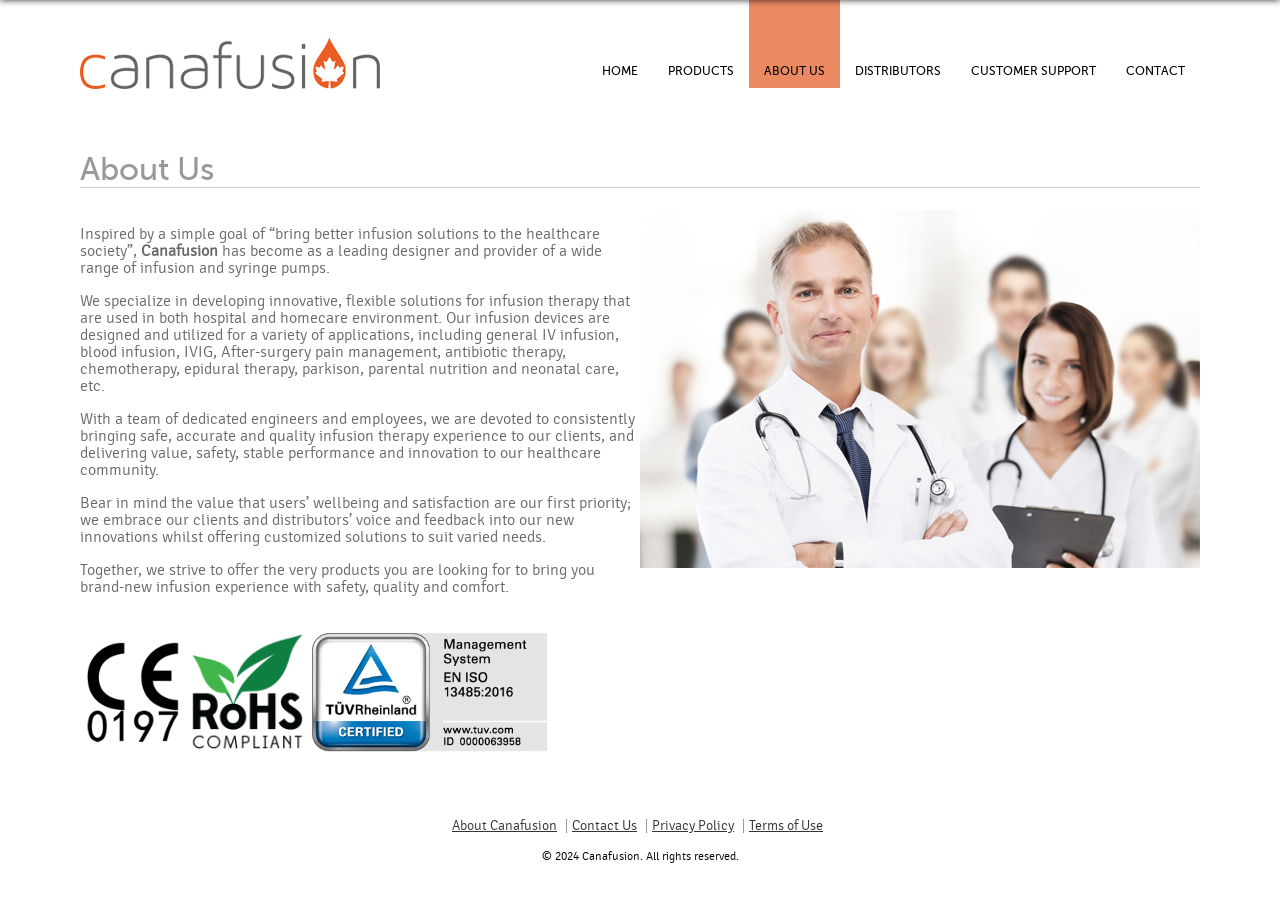Determine the bounding box of the UI component based on this description: "Home". The bounding box coordinates should be four float values between 0 and 1, i.e., [left, top, right, bottom].

[0.459, 0.0, 0.51, 0.097]